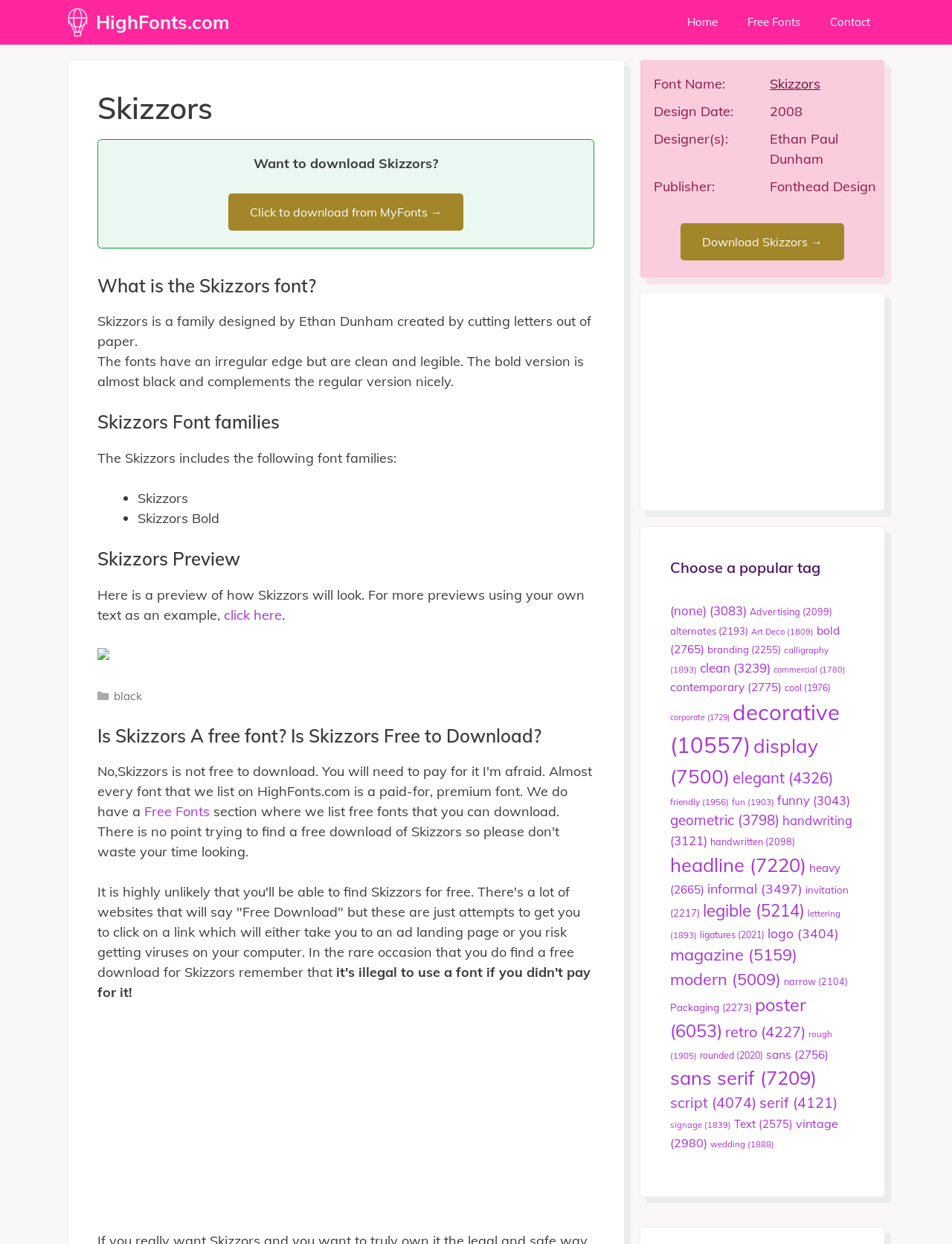Detail the various sections and features of the webpage.

The webpage is about the Skizzors font, designed by Ethan Paul Dunham in 2008. At the top, there is a navigation bar with links to "HighFonts.com", "Home", "Free Fonts", and "Contact". Below the navigation bar, there is a heading that reads "Skizzors" and a brief introduction to the font.

The main content of the page is divided into sections. The first section asks "Want to download Skizzors?" and provides a link to download the font from MyFonts. The next section explains what the Skizzors font is, describing it as a family of fonts designed by cutting letters out of paper. The fonts have an irregular edge but are clean and legible.

The following section lists the font families included in Skizzors, which are Skizzors Bold. There is also a preview of how the font will look, with an image and a link to see more previews using your own text.

The page also has a section that answers the question "Is Skizzors A free font? Is Skizzors Free to Download?" and warns users about the risks of downloading free fonts from unknown websites.

On the right side of the page, there is a sidebar with information about the font, including its name, design date, designer, and publisher. There is also a download link for the font.

Below the main content, there are two complementary sections with links to popular tags, such as "Advertising", "alternates", "Art Deco", and more. Each link has a number in parentheses indicating the number of items in that category.

At the bottom of the page, there is a footer with a section titled "Entry meta" that lists categories and links to related pages.